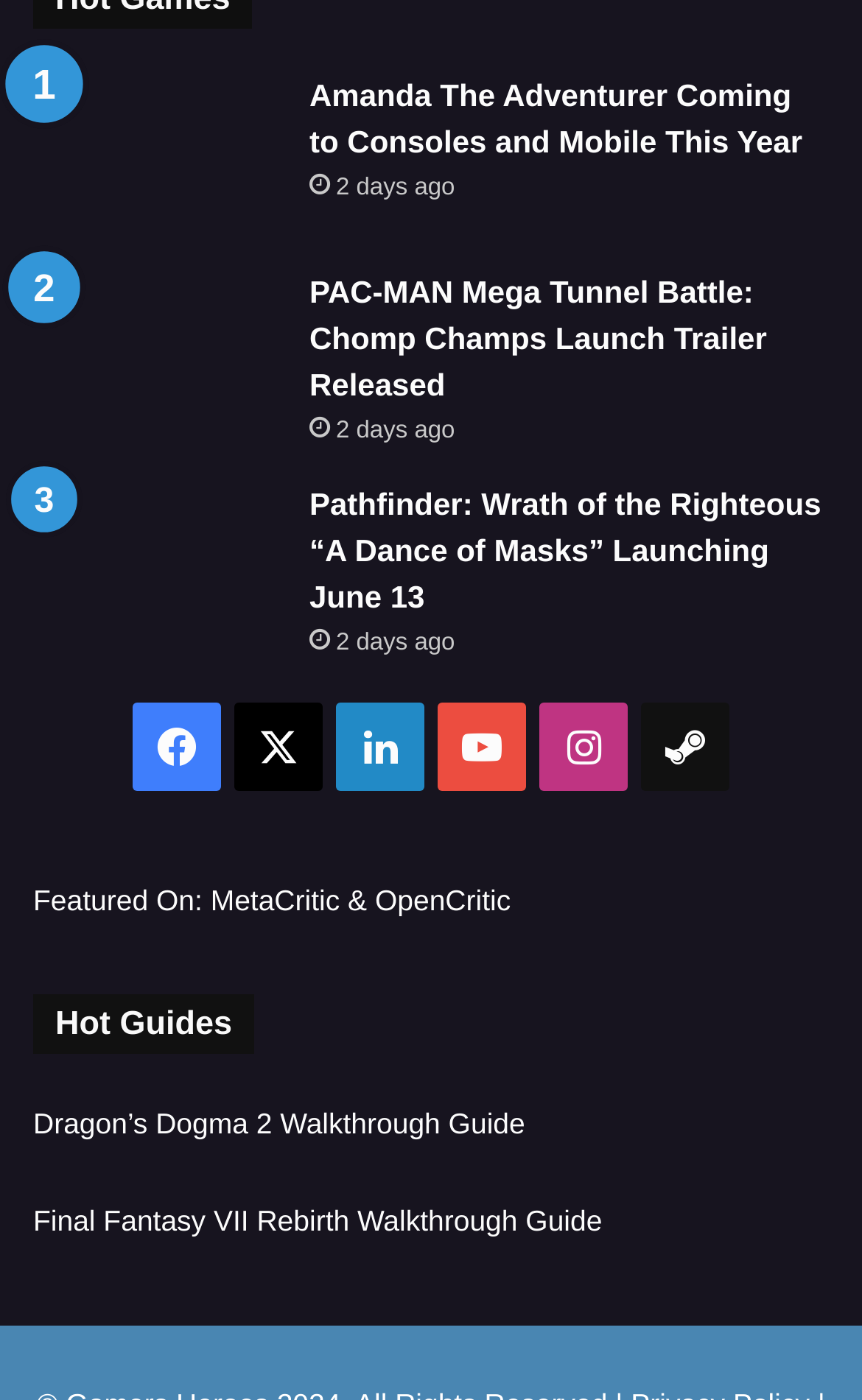Kindly determine the bounding box coordinates for the area that needs to be clicked to execute this instruction: "Check out Pathfinder: Wrath of the Righteous “A Dance of Masks” Launching June 13".

[0.038, 0.344, 0.321, 0.462]